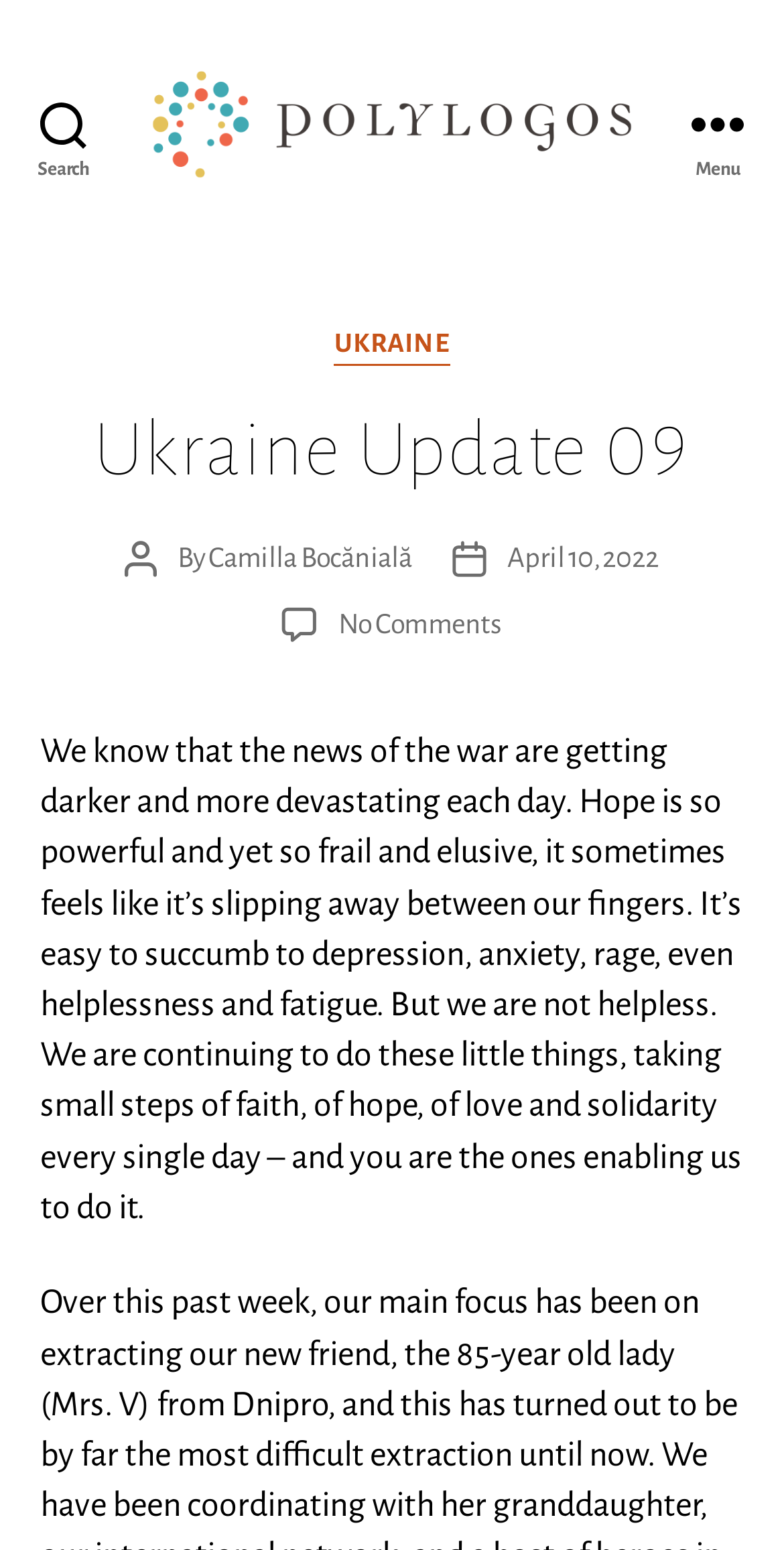Extract the bounding box coordinates of the UI element described by: "Ukraine". The coordinates should include four float numbers ranging from 0 to 1, e.g., [left, top, right, bottom].

[0.426, 0.211, 0.574, 0.235]